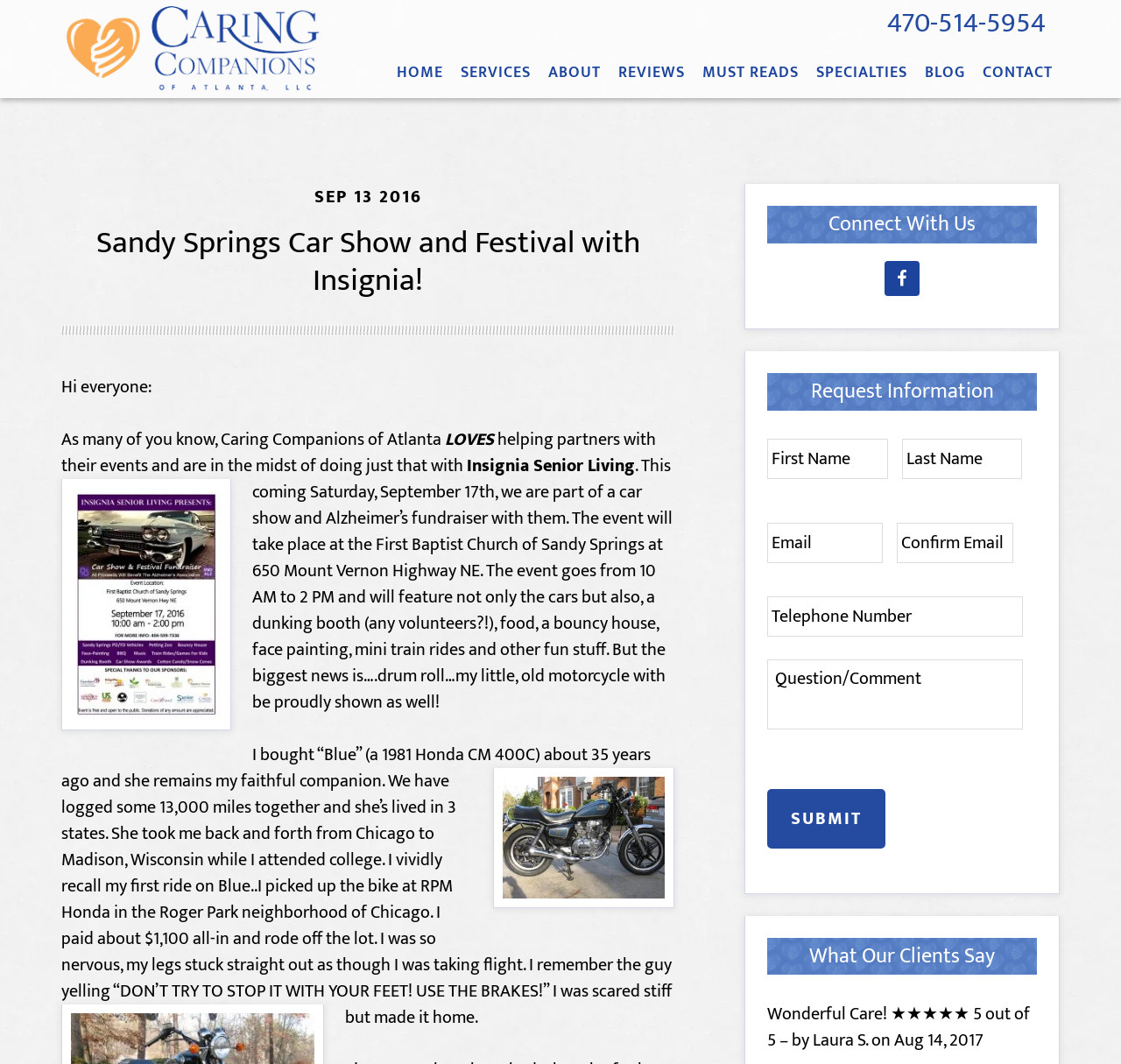Identify the bounding box coordinates of the element that should be clicked to fulfill this task: "Click the 'Facebook' link". The coordinates should be provided as four float numbers between 0 and 1, i.e., [left, top, right, bottom].

[0.789, 0.245, 0.82, 0.278]